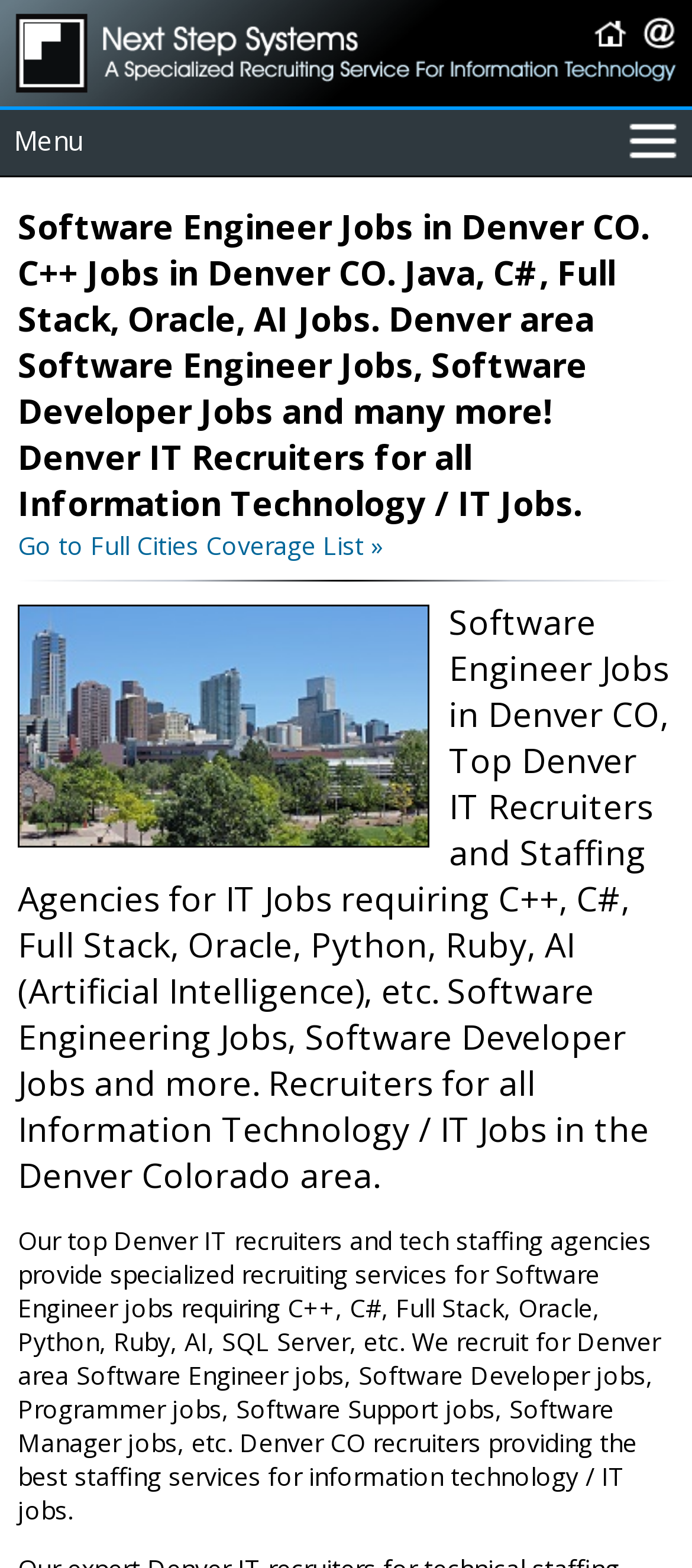Answer the question with a brief word or phrase:
What programming languages are mentioned on this webpage?

C++, C#, Java, Python, Ruby